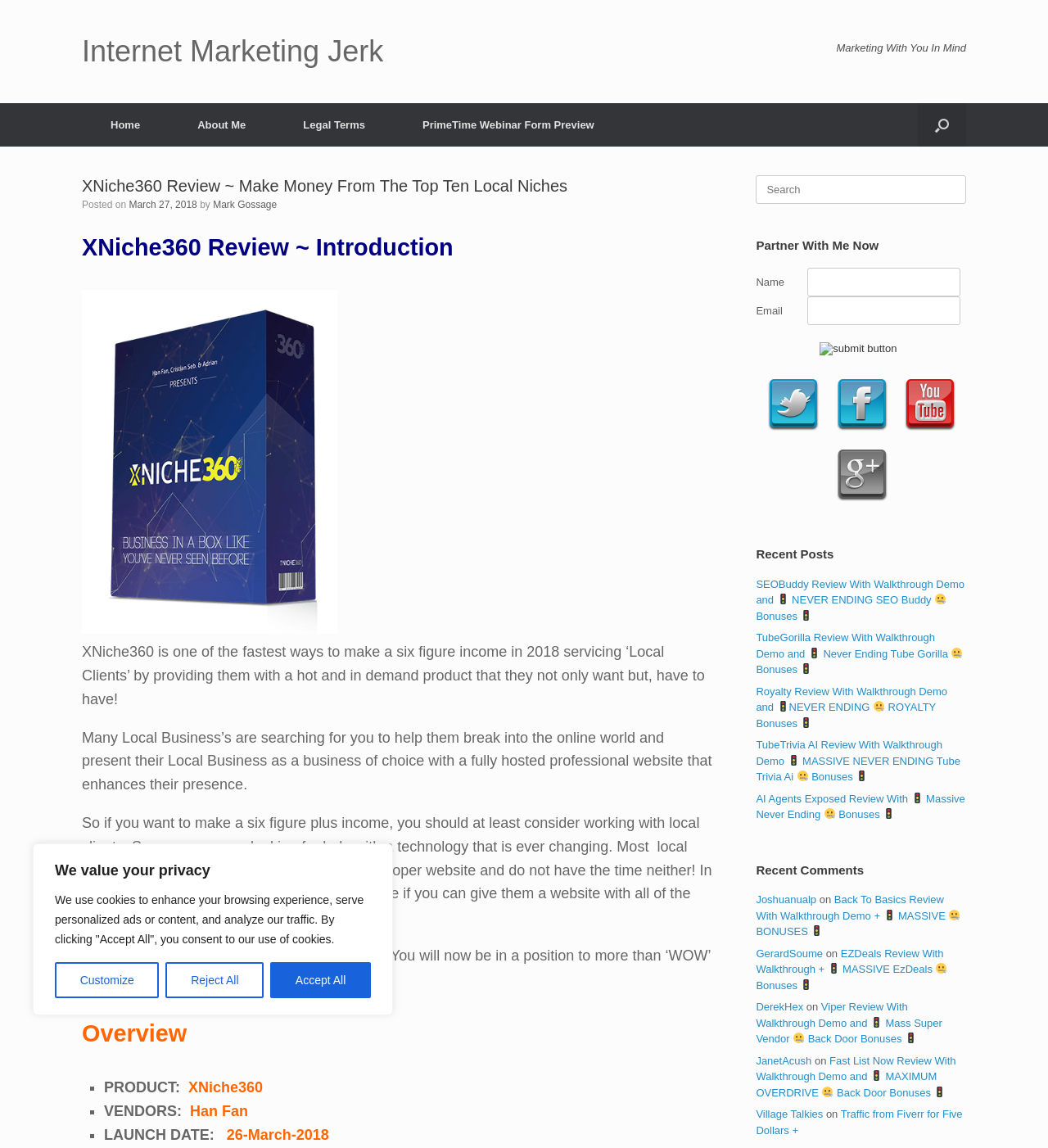Find the bounding box coordinates for the HTML element described in this sentence: "parent_node: Search for: name="s" placeholder="Search"". Provide the coordinates as four float numbers between 0 and 1, in the format [left, top, right, bottom].

[0.721, 0.153, 0.922, 0.178]